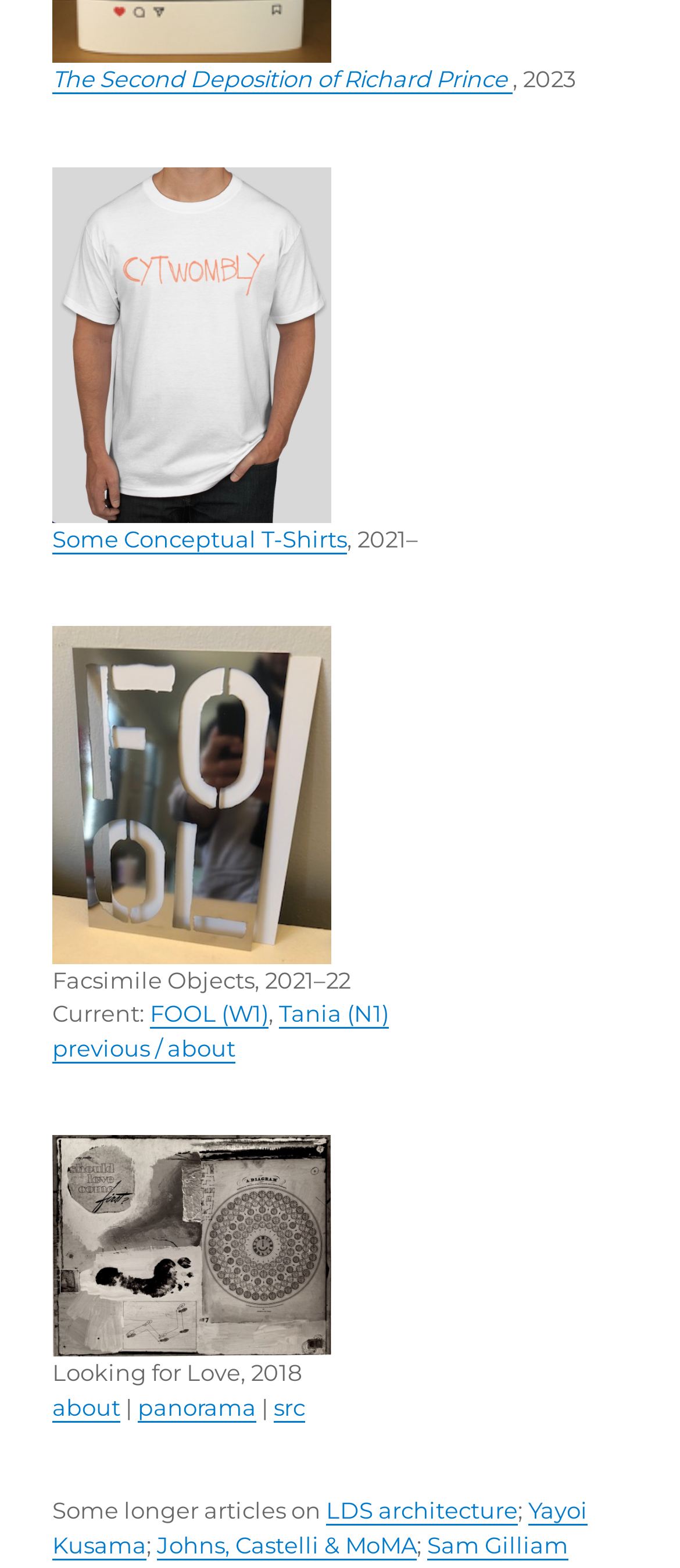Pinpoint the bounding box coordinates of the element you need to click to execute the following instruction: "Read about LDS architecture". The bounding box should be represented by four float numbers between 0 and 1, in the format [left, top, right, bottom].

[0.479, 0.954, 0.761, 0.972]